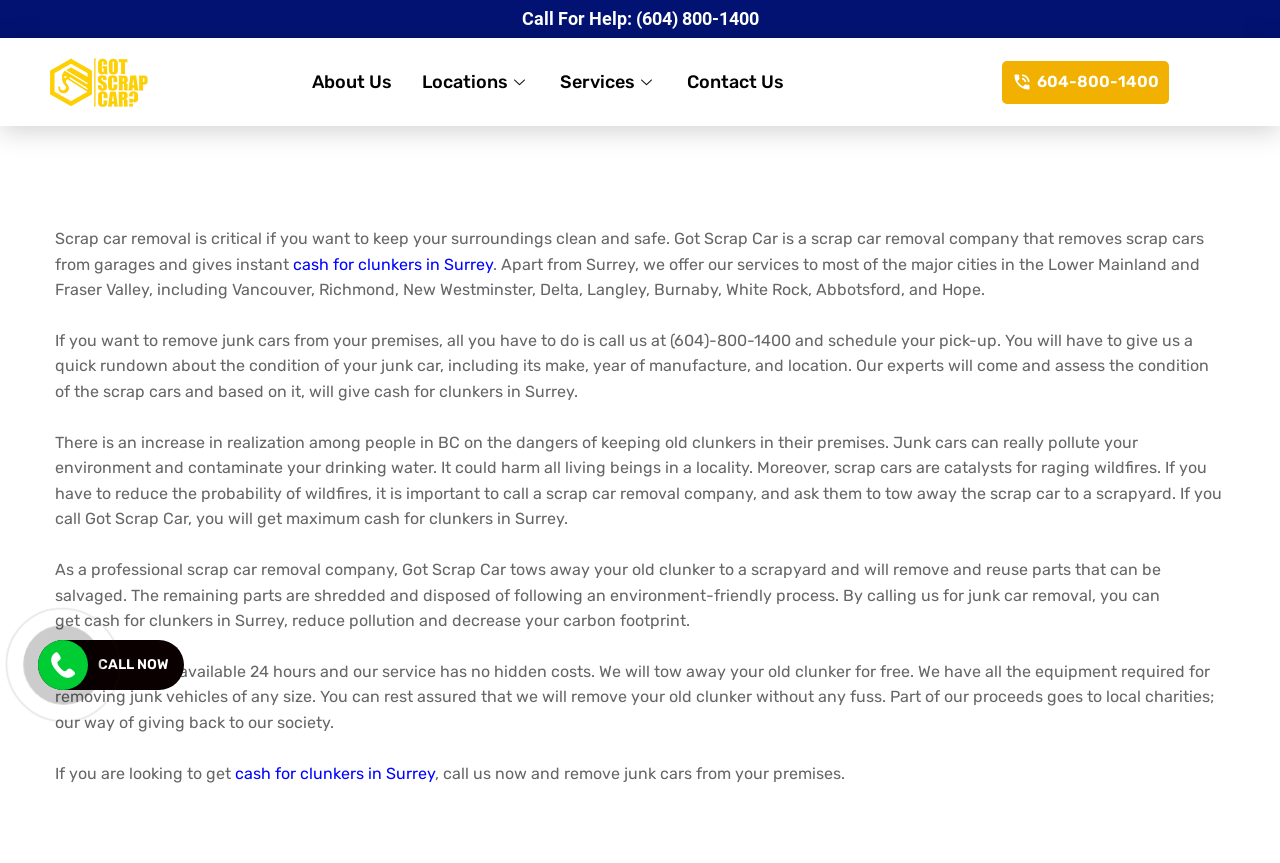Pinpoint the bounding box coordinates of the clickable area necessary to execute the following instruction: "Call now". The coordinates should be given as four float numbers between 0 and 1, namely [left, top, right, bottom].

[0.03, 0.742, 0.069, 0.8]